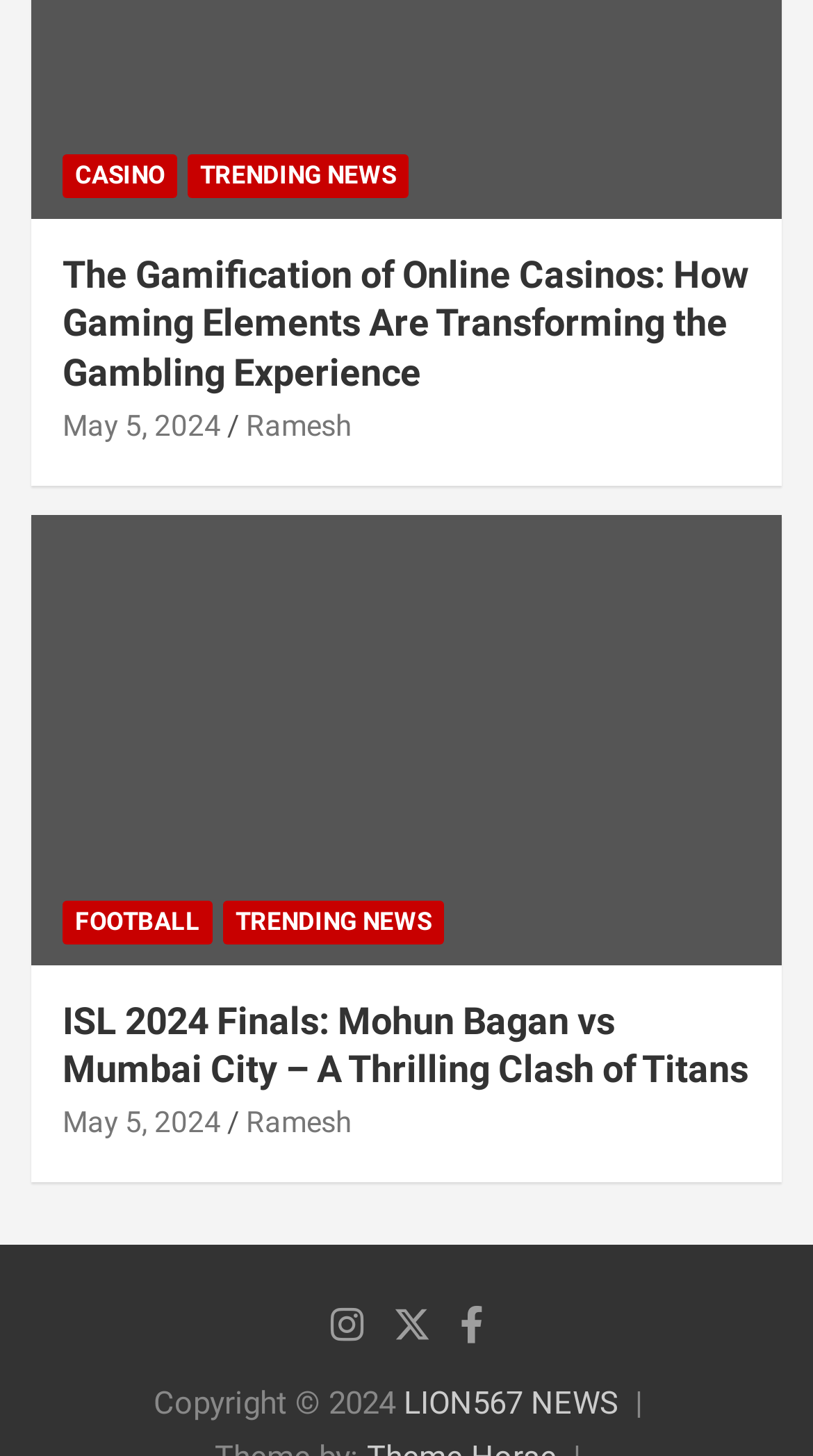Identify the bounding box coordinates for the element you need to click to achieve the following task: "Click on CASINO". The coordinates must be four float values ranging from 0 to 1, formatted as [left, top, right, bottom].

[0.077, 0.106, 0.218, 0.136]